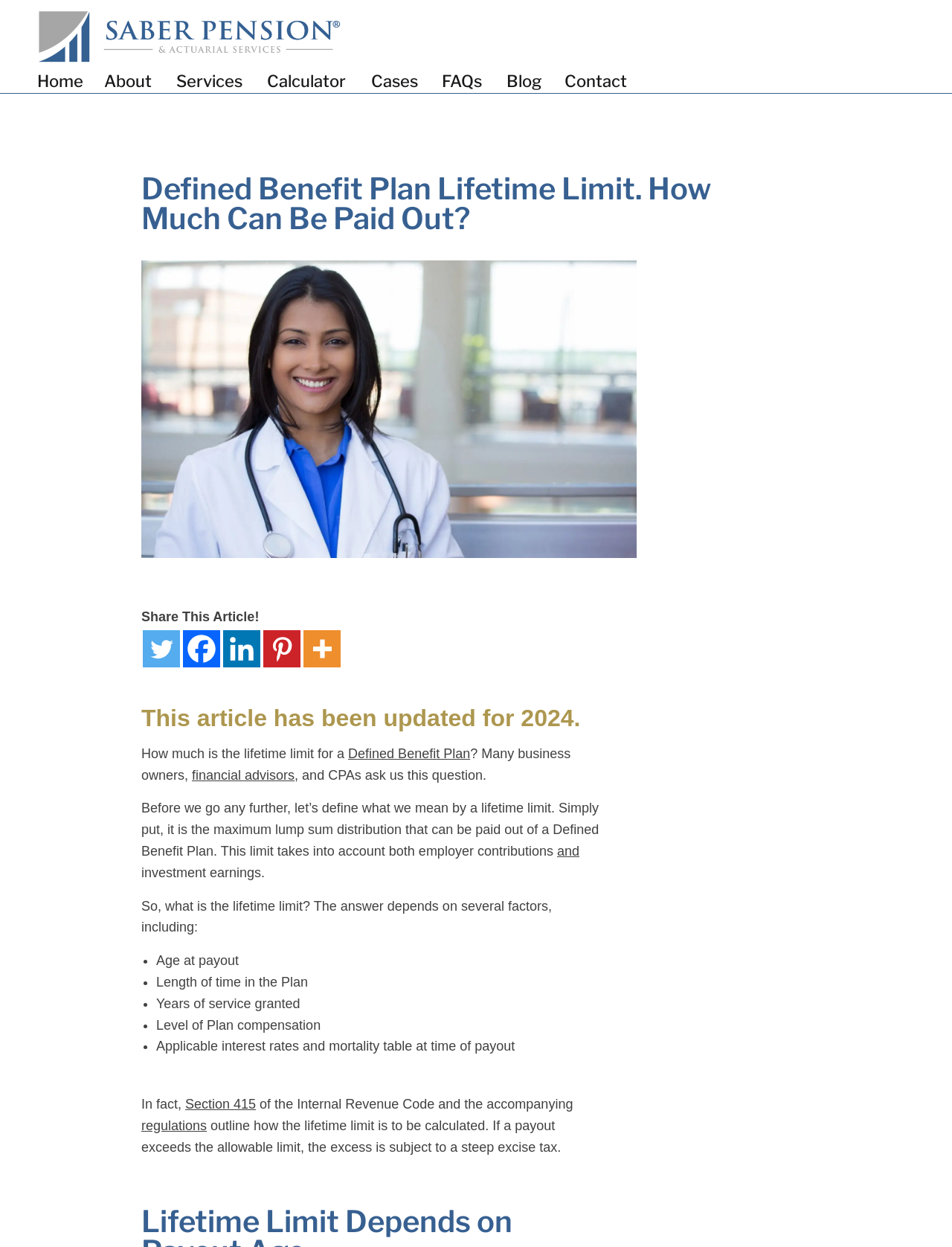What happens if a payout exceeds the allowable lifetime limit?
Look at the screenshot and respond with one word or a short phrase.

Steep excise tax